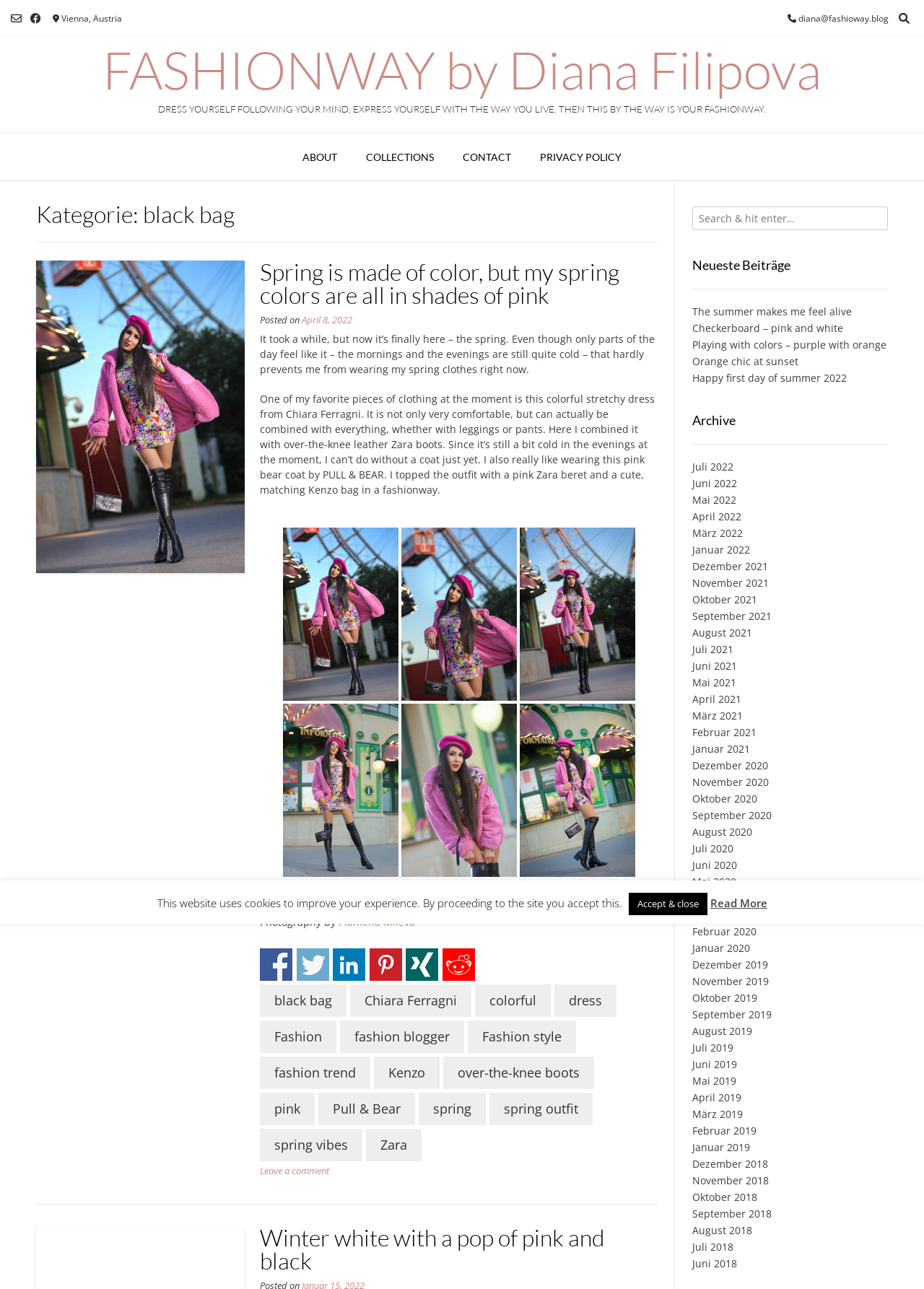Who is the photographer of the article?
Look at the image and provide a detailed response to the question.

The photographer of the article is mentioned in the text 'Photography by Plamena Mileva' at the bottom of the article.